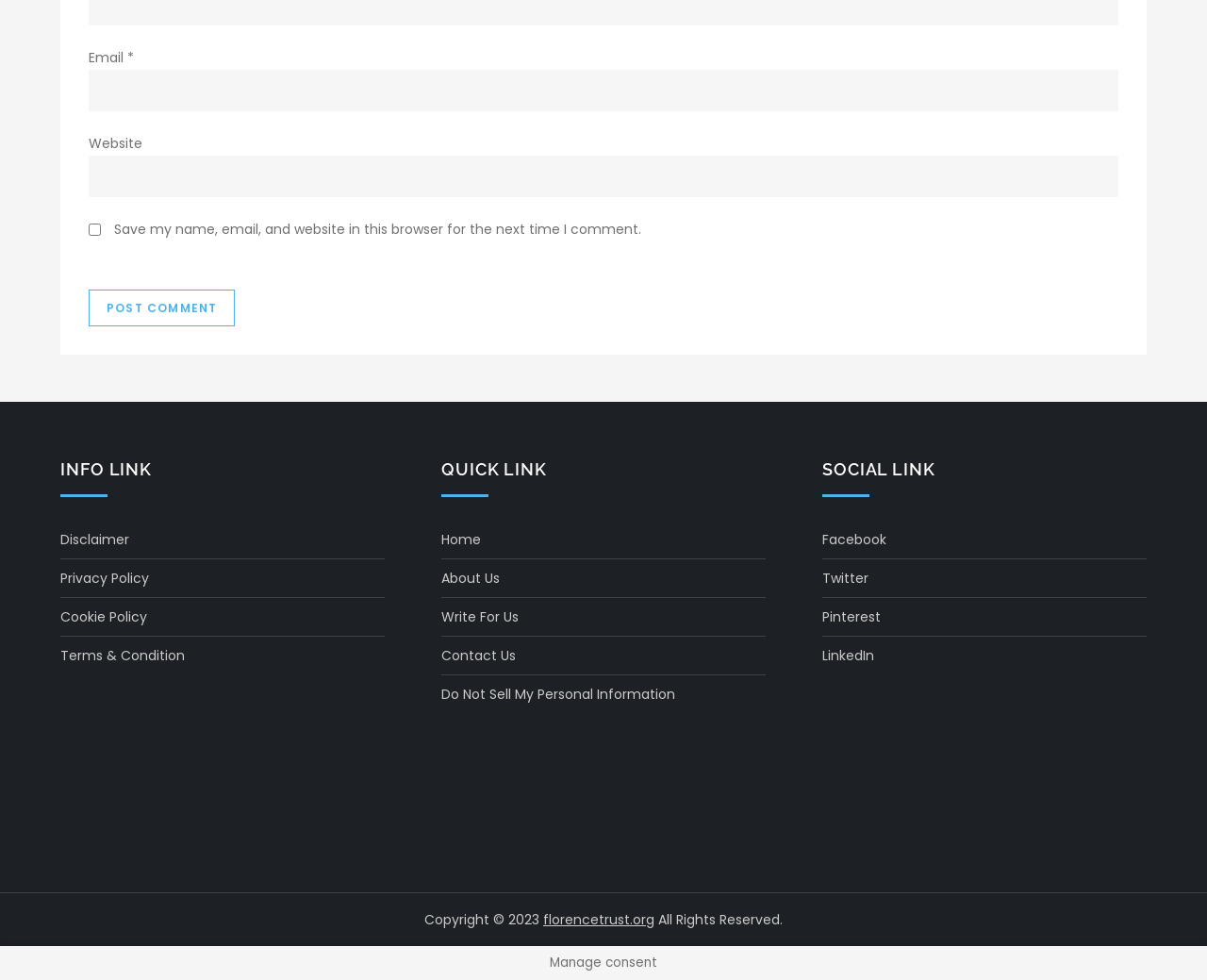Please mark the clickable region by giving the bounding box coordinates needed to complete this instruction: "Enter email address".

[0.073, 0.071, 0.927, 0.113]